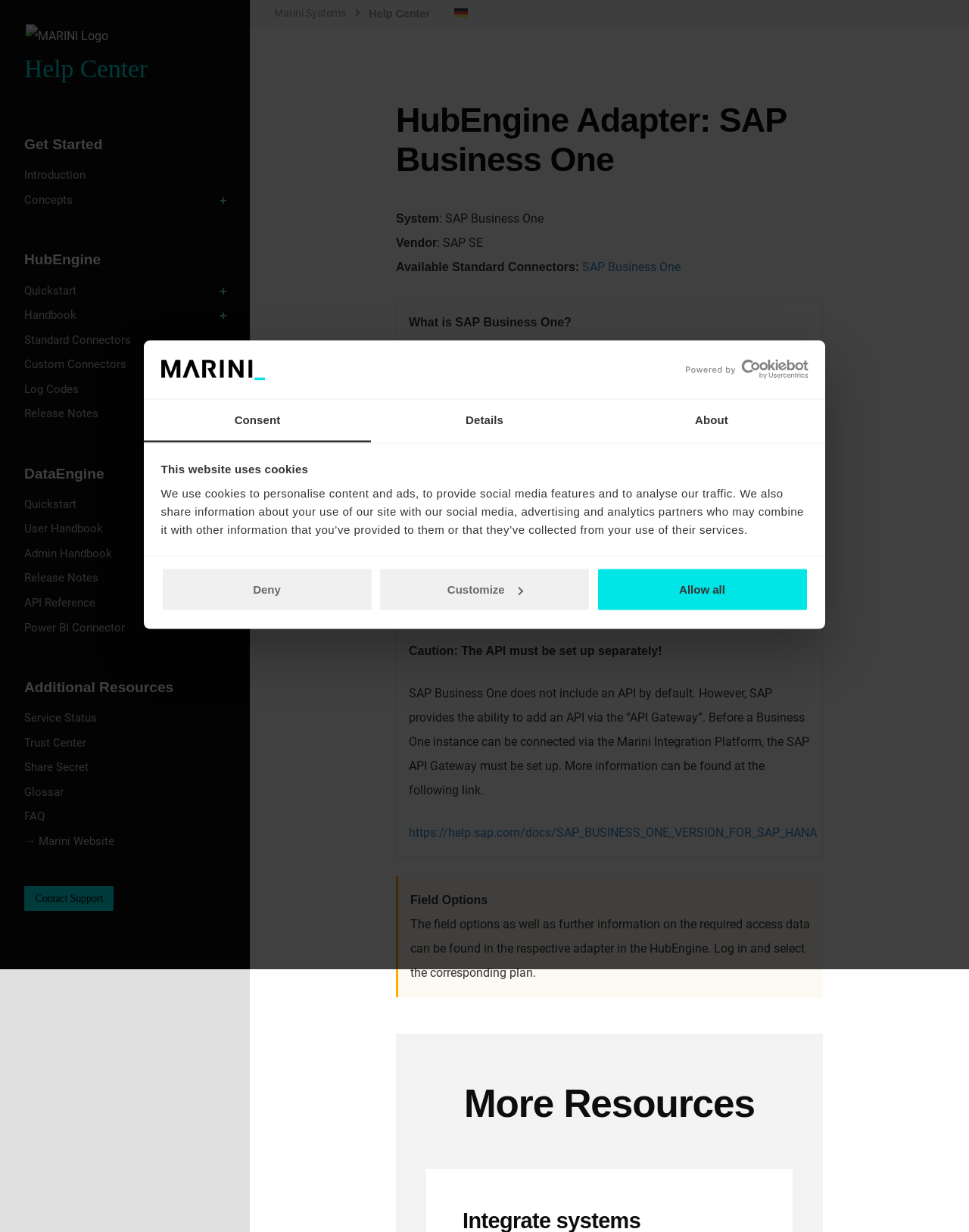Could you find the bounding box coordinates of the clickable area to complete this instruction: "Click the 'Customize' button"?

[0.391, 0.461, 0.609, 0.497]